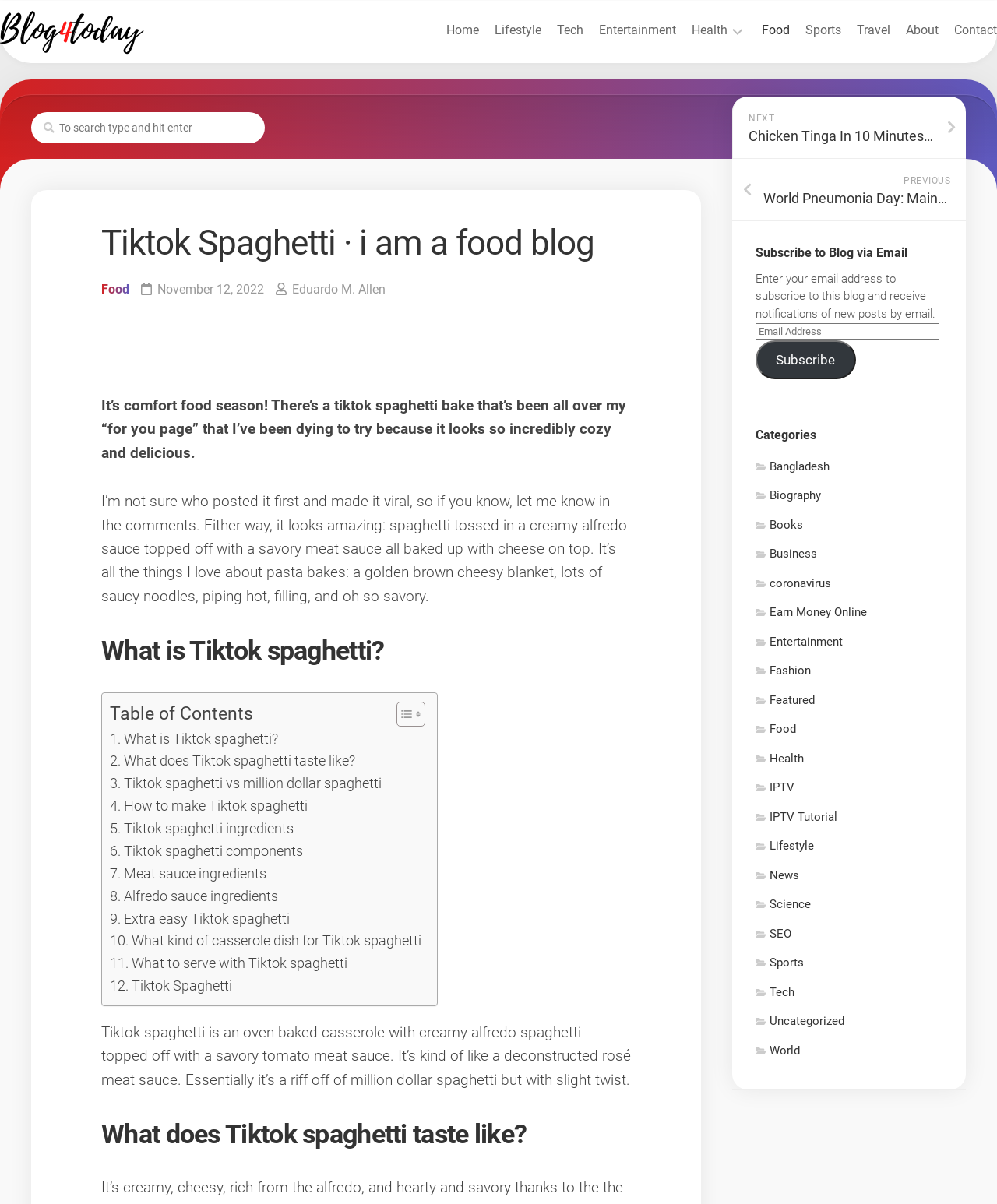Please identify the bounding box coordinates of the region to click in order to complete the given instruction: "Subscribe to the blog via email". The coordinates should be four float numbers between 0 and 1, i.e., [left, top, right, bottom].

[0.758, 0.268, 0.942, 0.282]